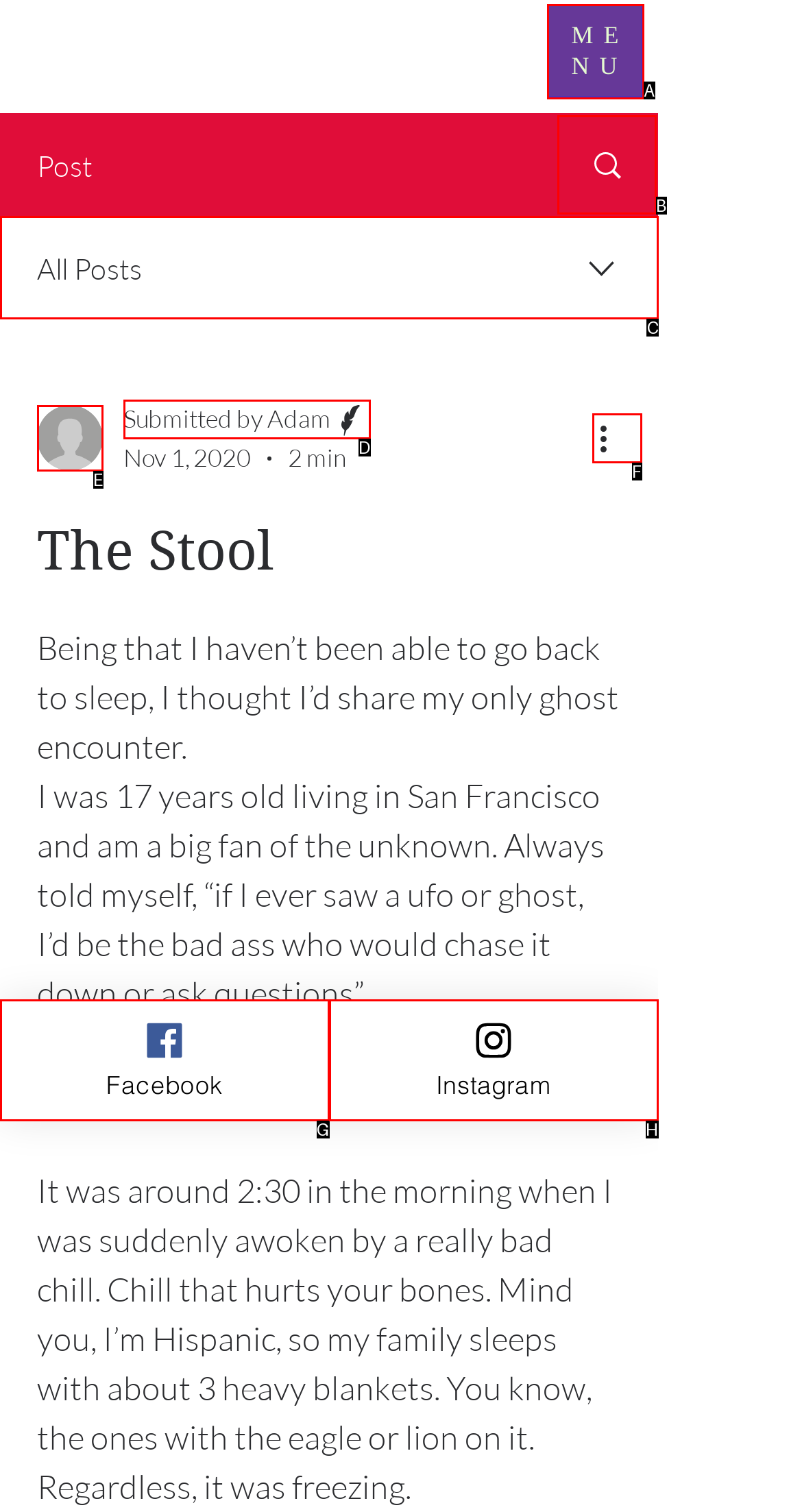Tell me the letter of the UI element I should click to accomplish the task: Select an option from the combobox based on the choices provided in the screenshot.

C